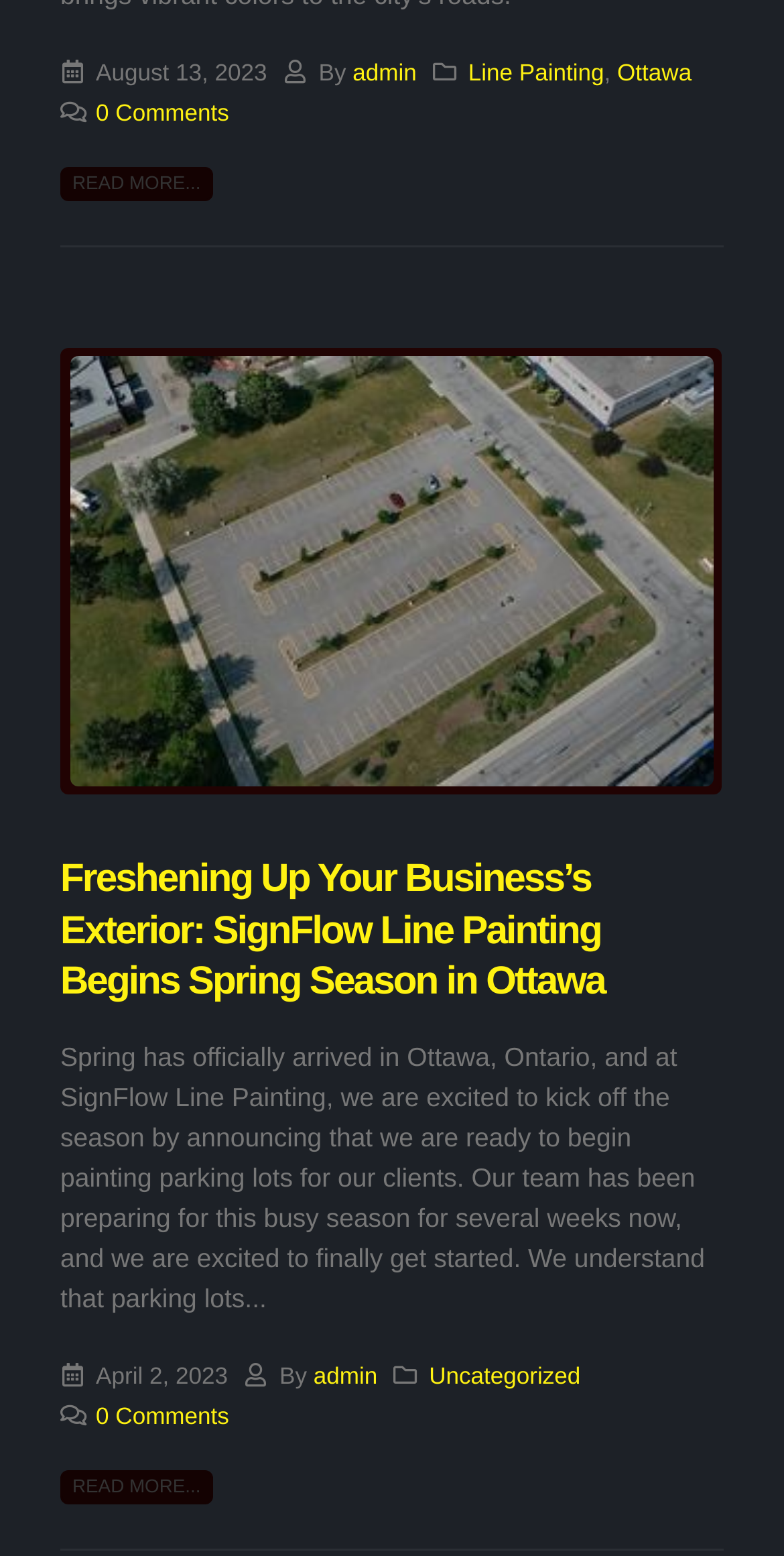Please indicate the bounding box coordinates of the element's region to be clicked to achieve the instruction: "Check the comments of the article". Provide the coordinates as four float numbers between 0 and 1, i.e., [left, top, right, bottom].

[0.122, 0.064, 0.292, 0.081]